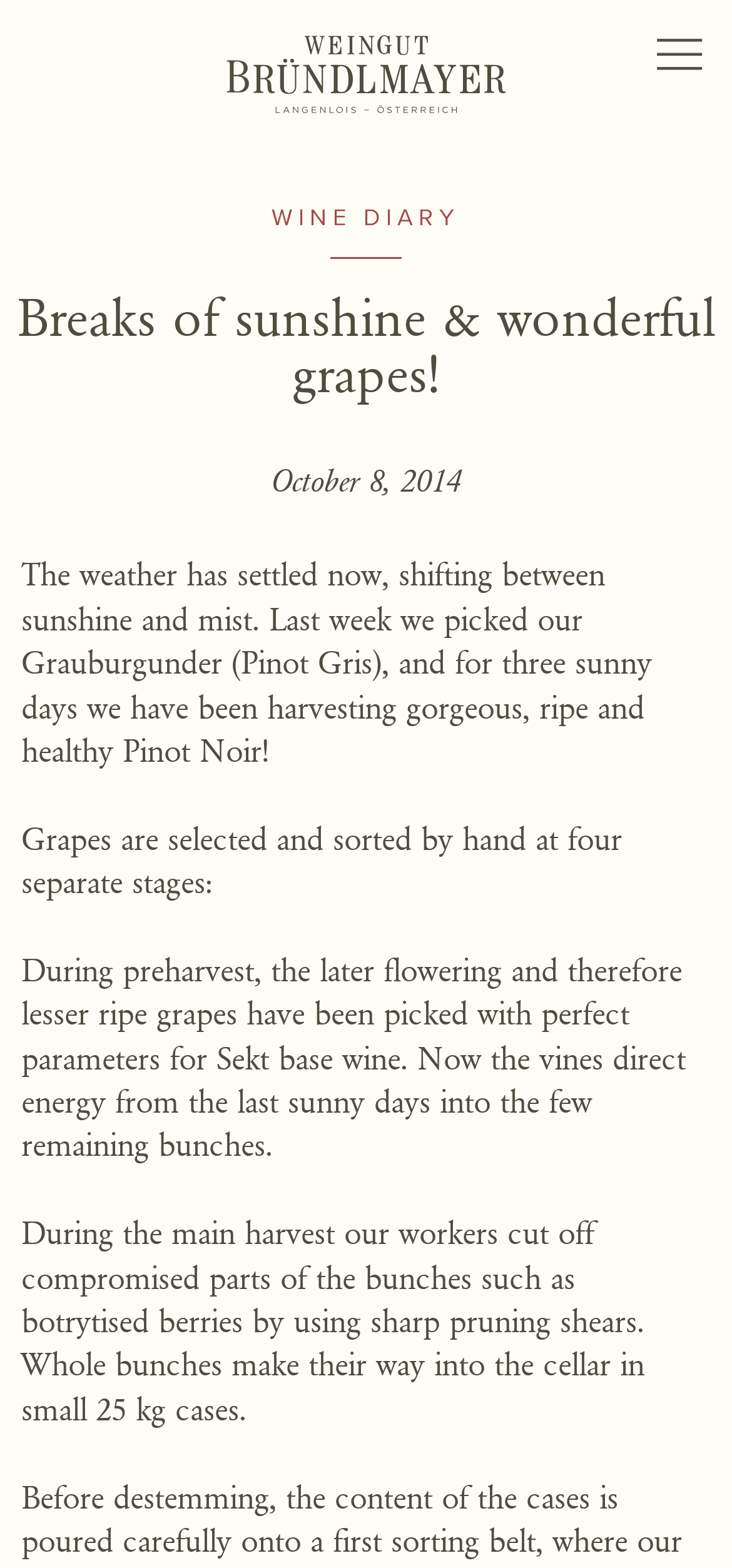Locate the bounding box coordinates of the clickable area needed to fulfill the instruction: "Switch to English language".

[0.279, 0.024, 0.336, 0.044]